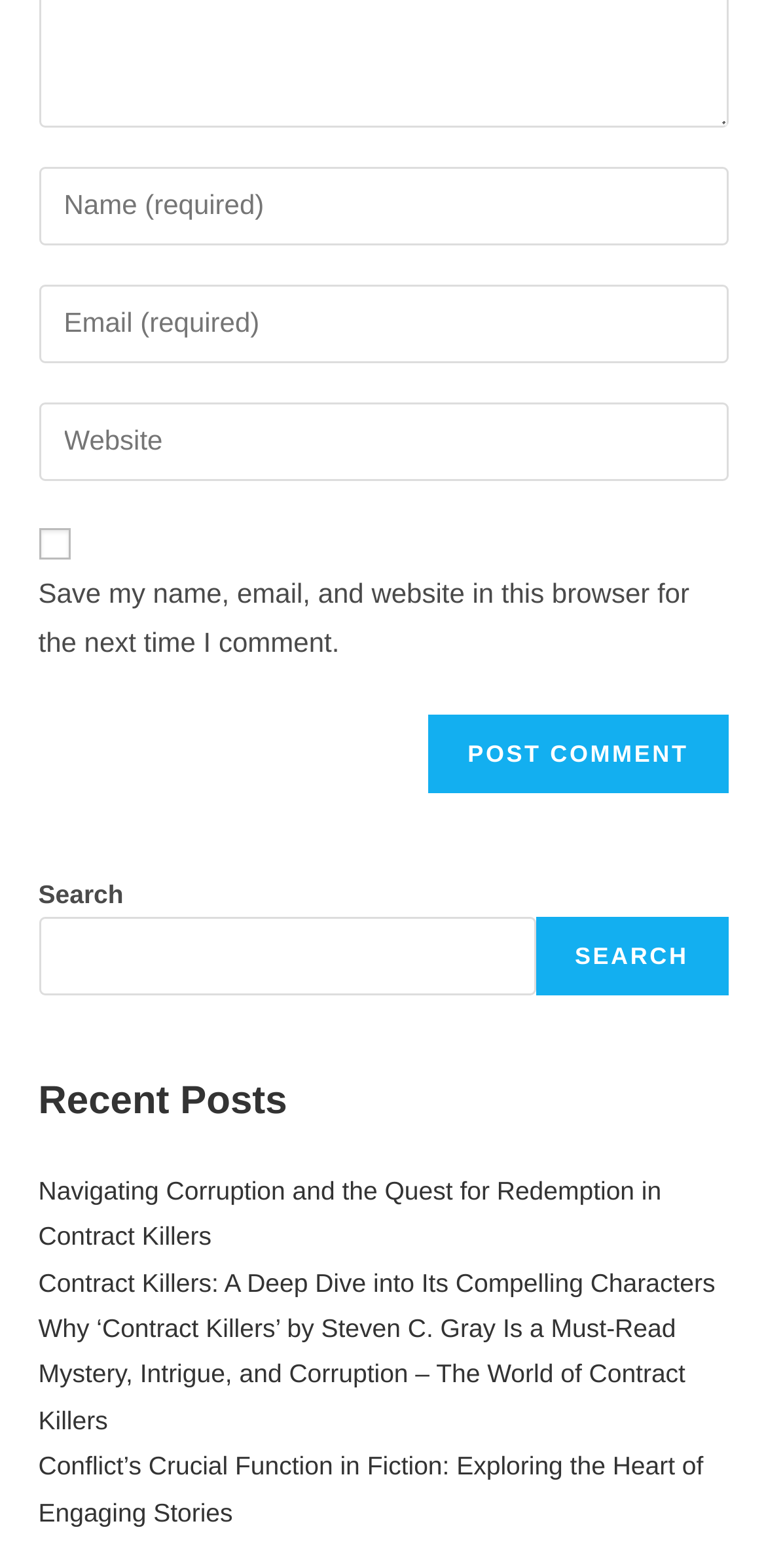Refer to the image and provide a thorough answer to this question:
How many textboxes are there for commenting?

I counted the number of textboxes in the commenting section, which are 'Enter your name or username to comment', 'Enter your email address to comment', and 'Enter your website URL (optional)'. Therefore, there are 3 textboxes.